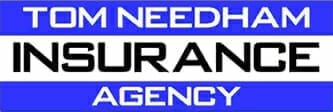What type of insurance services does the agency provide?
Please provide a single word or phrase as your answer based on the screenshot.

homeowners insurance and other coverage options